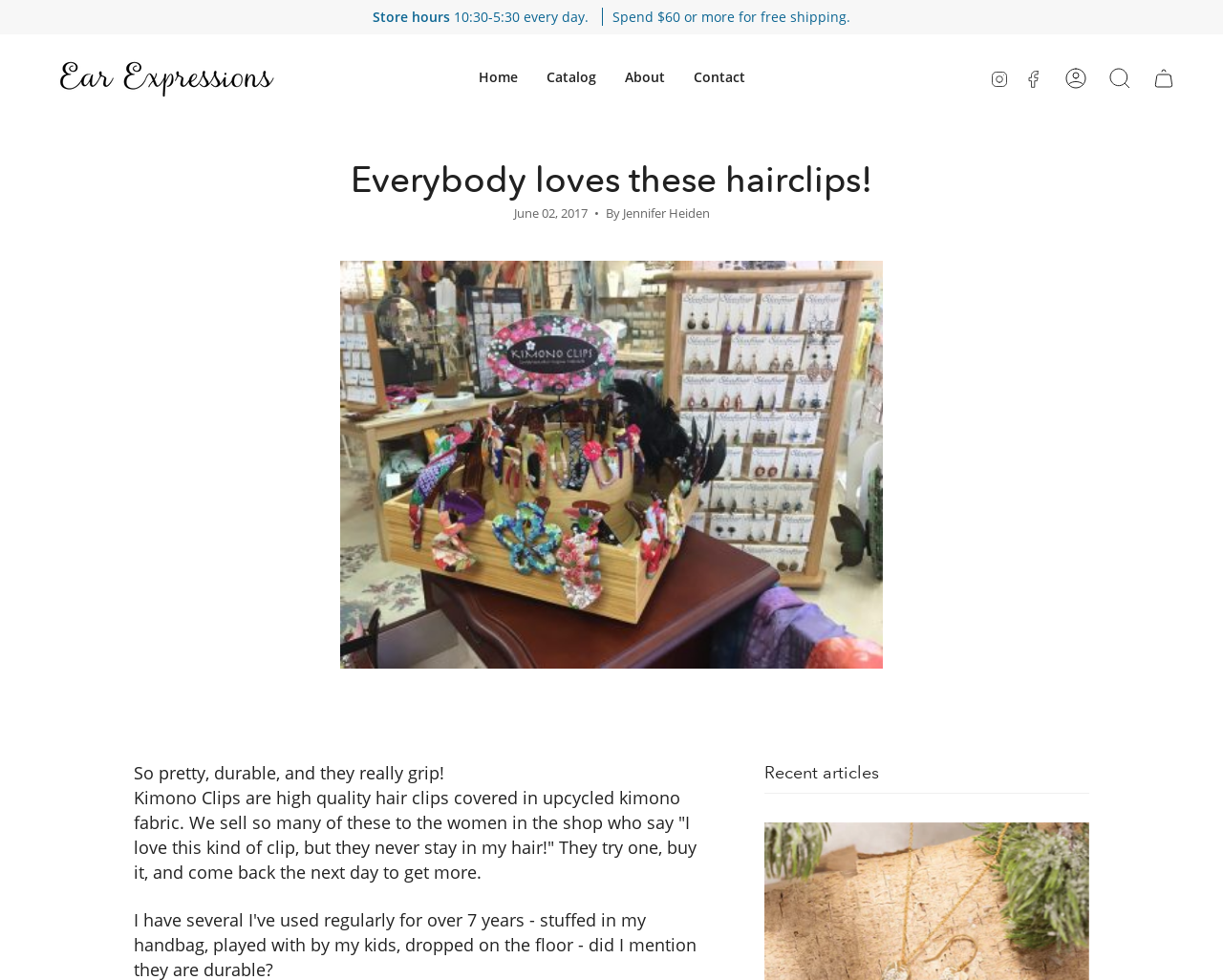What is the store's daily operating hours?
Answer with a single word or phrase, using the screenshot for reference.

10:30-5:30